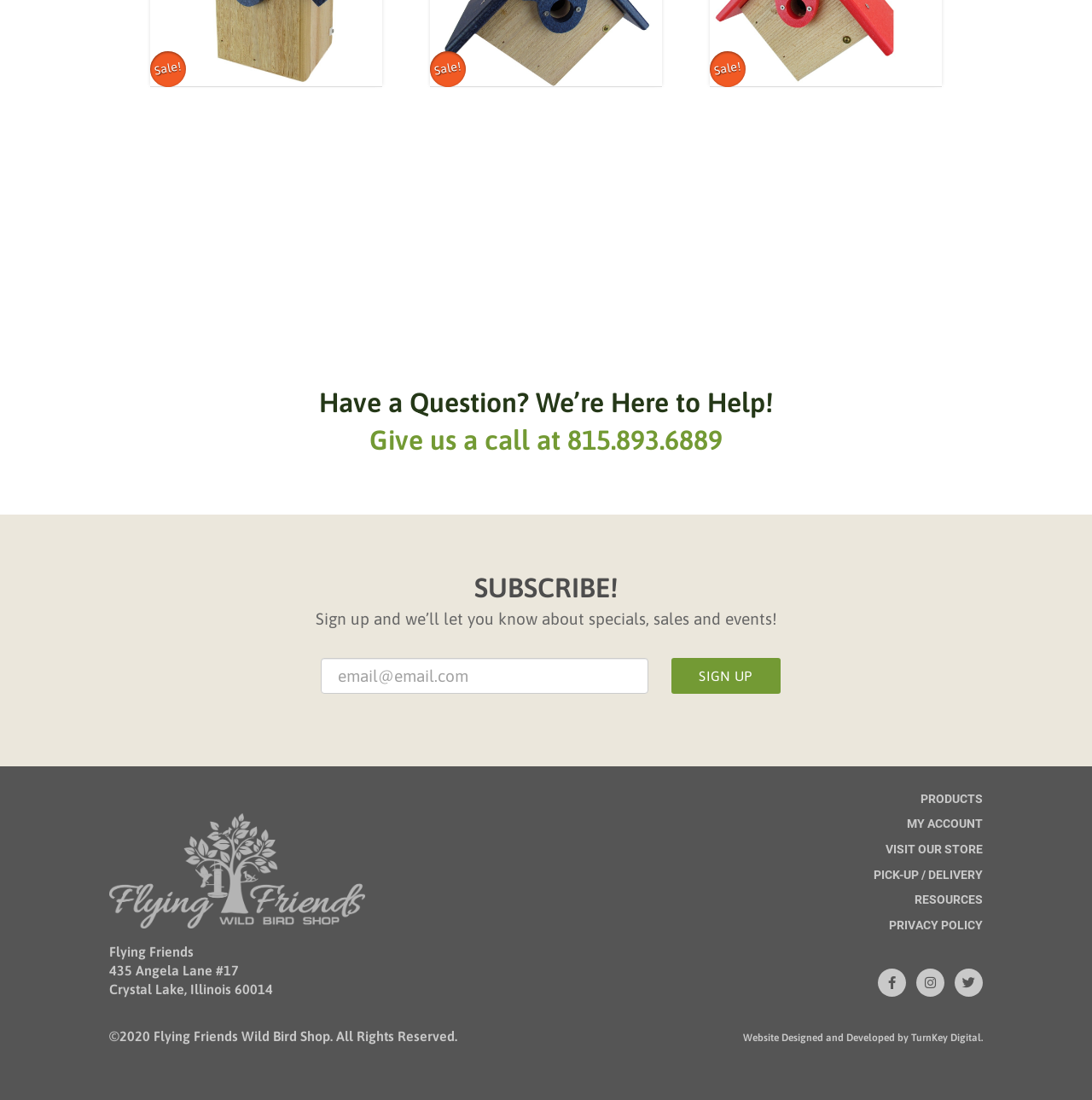Please indicate the bounding box coordinates for the clickable area to complete the following task: "Click the 'SIGN UP' button". The coordinates should be specified as four float numbers between 0 and 1, i.e., [left, top, right, bottom].

[0.614, 0.598, 0.714, 0.631]